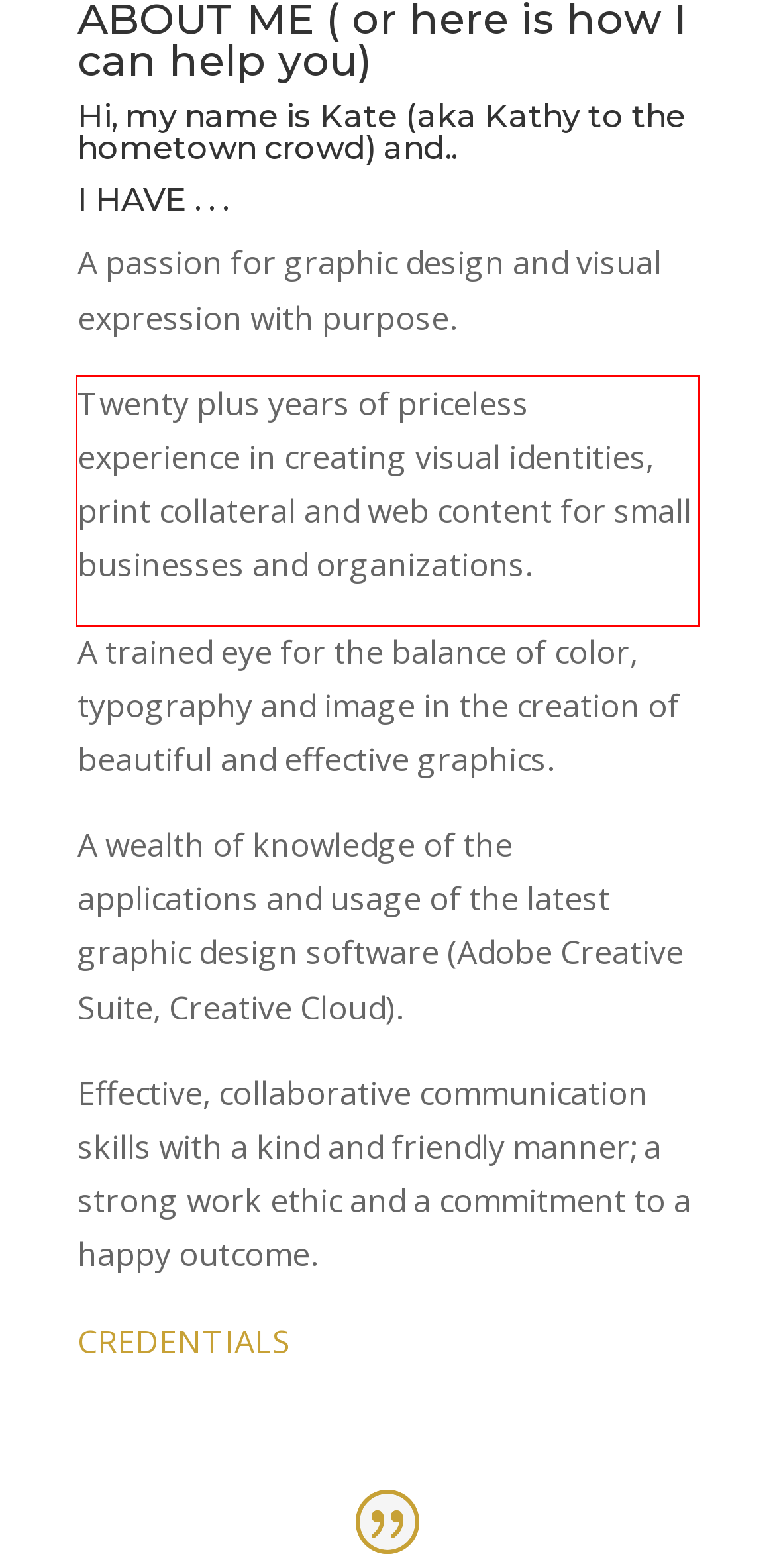Using the provided webpage screenshot, identify and read the text within the red rectangle bounding box.

Twenty plus years of priceless experience in creating visual identities, print collateral and web content for small businesses and organizations.